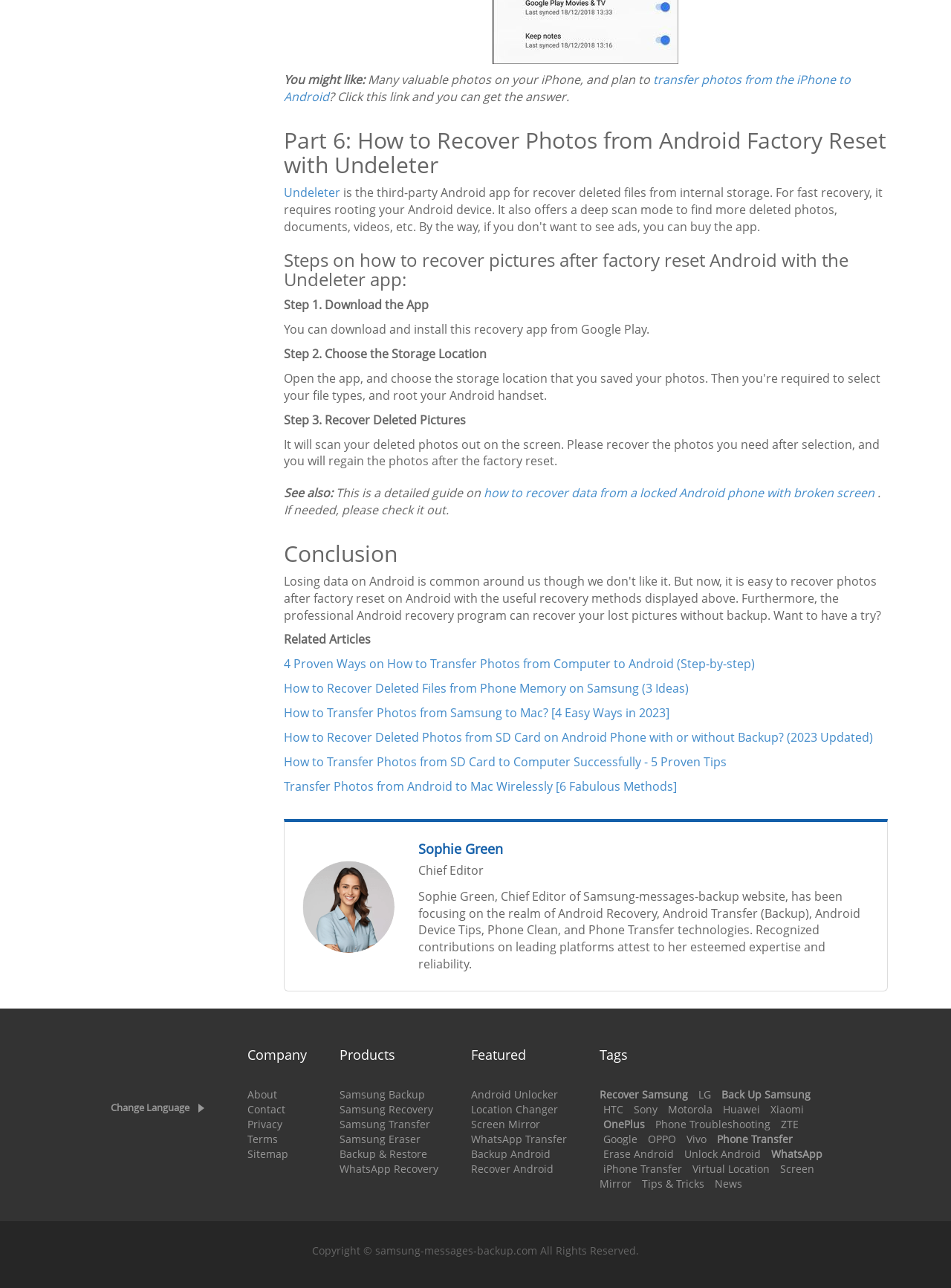Please provide the bounding box coordinate of the region that matches the element description: Back Up Samsung. Coordinates should be in the format (top-left x, top-left y, bottom-right x, bottom-right y) and all values should be between 0 and 1.

[0.755, 0.844, 0.856, 0.855]